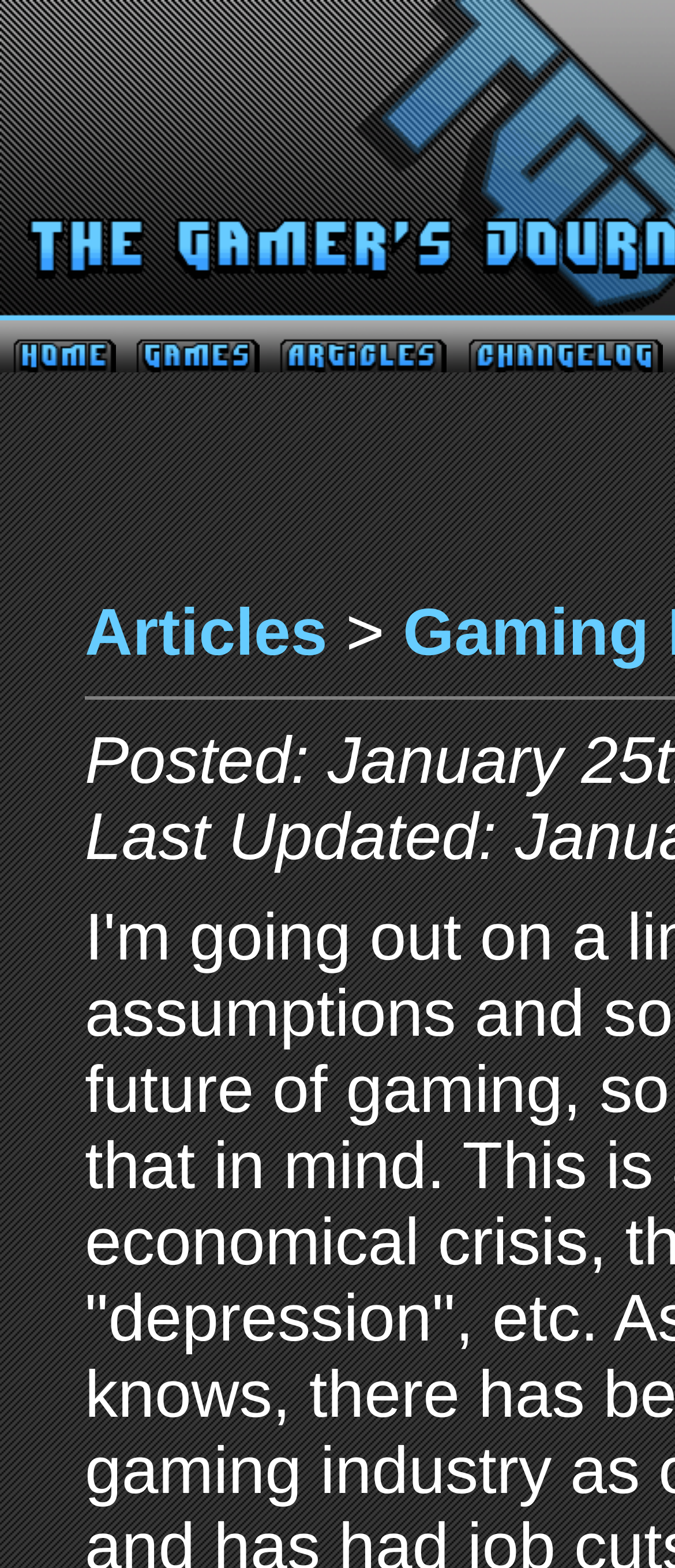Answer with a single word or phrase: 
What is the second link below the main menu?

Articles